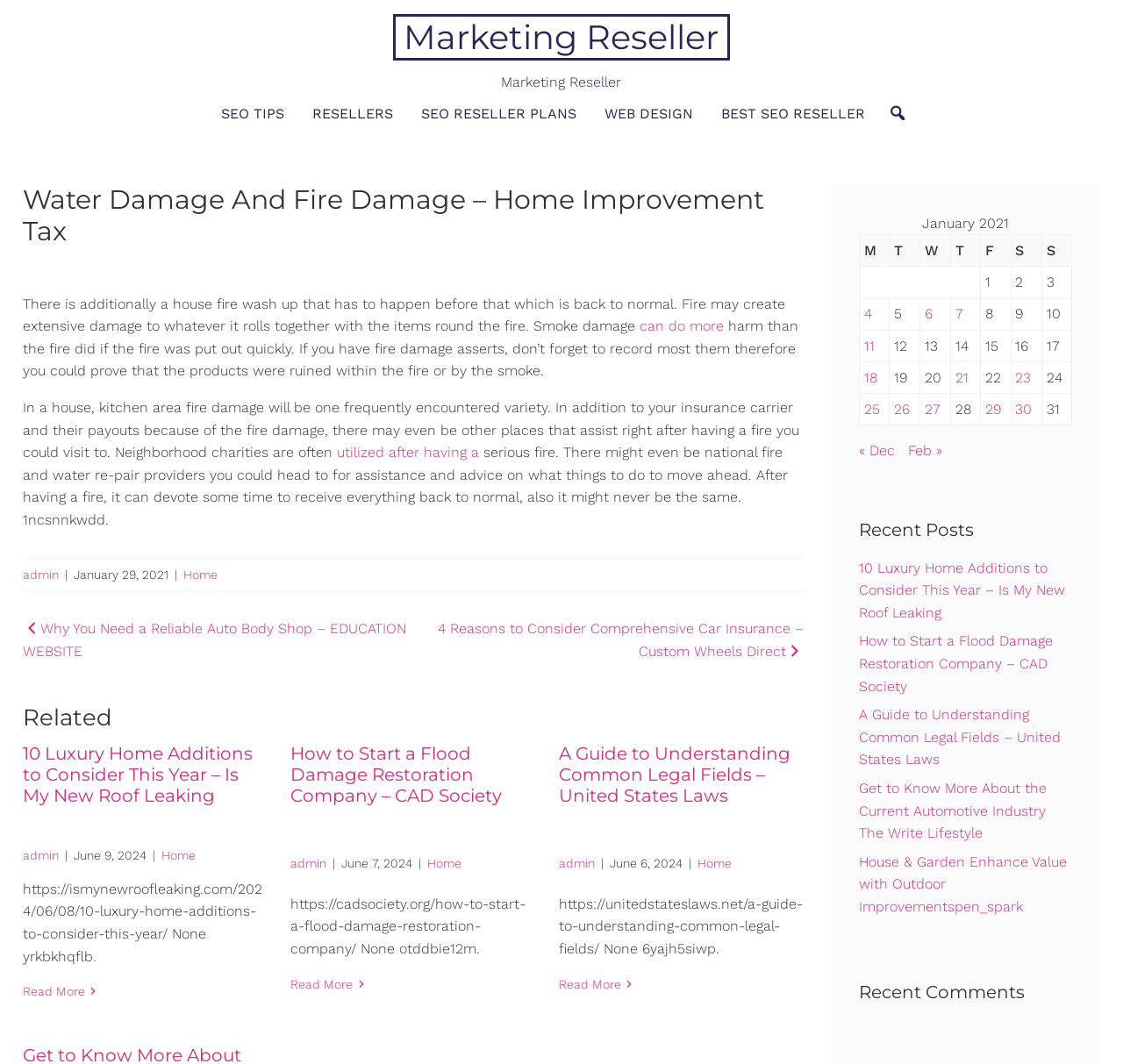What type of company is discussed in the related article about flood damage restoration?
Based on the screenshot, answer the question with a single word or phrase.

Flood damage restoration company